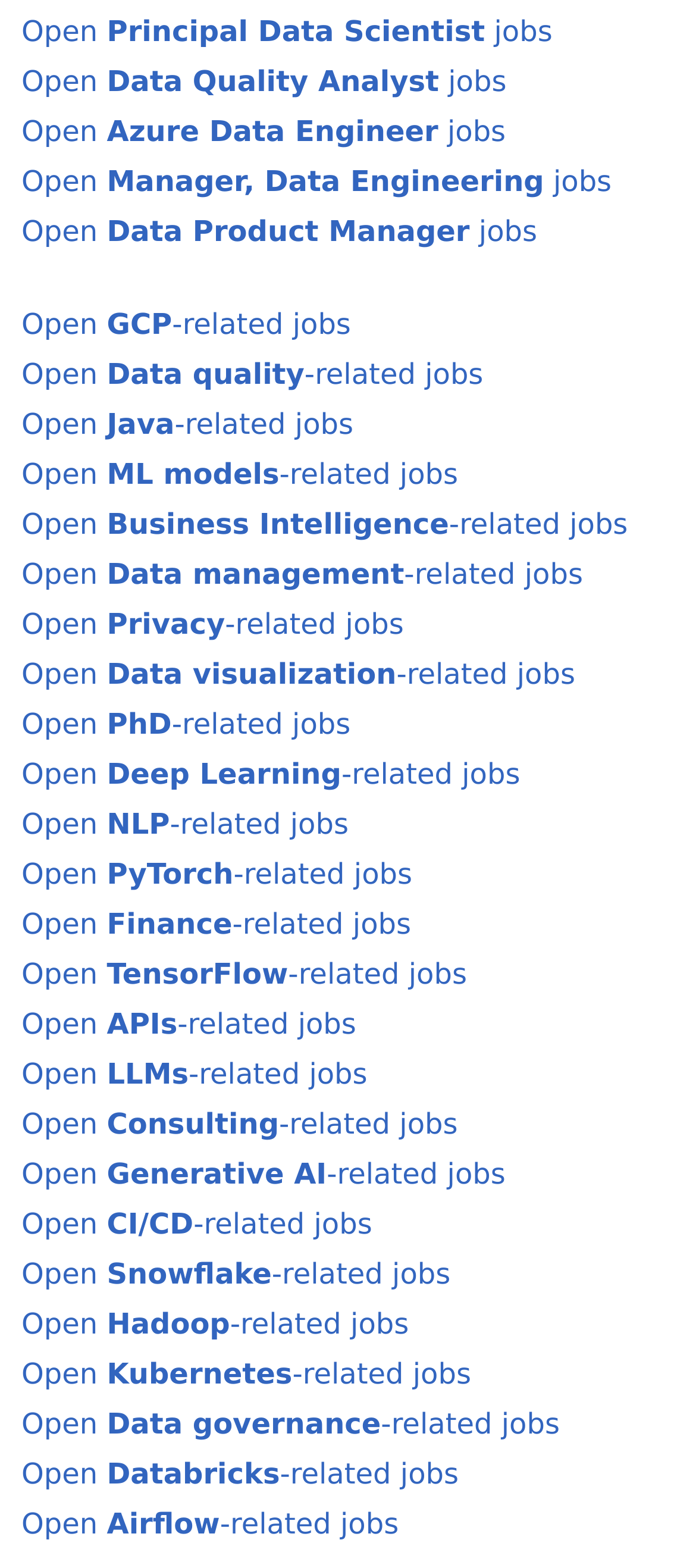Can you find the bounding box coordinates of the area I should click to execute the following instruction: "Explore Data Quality Analyst jobs"?

[0.031, 0.041, 0.728, 0.062]